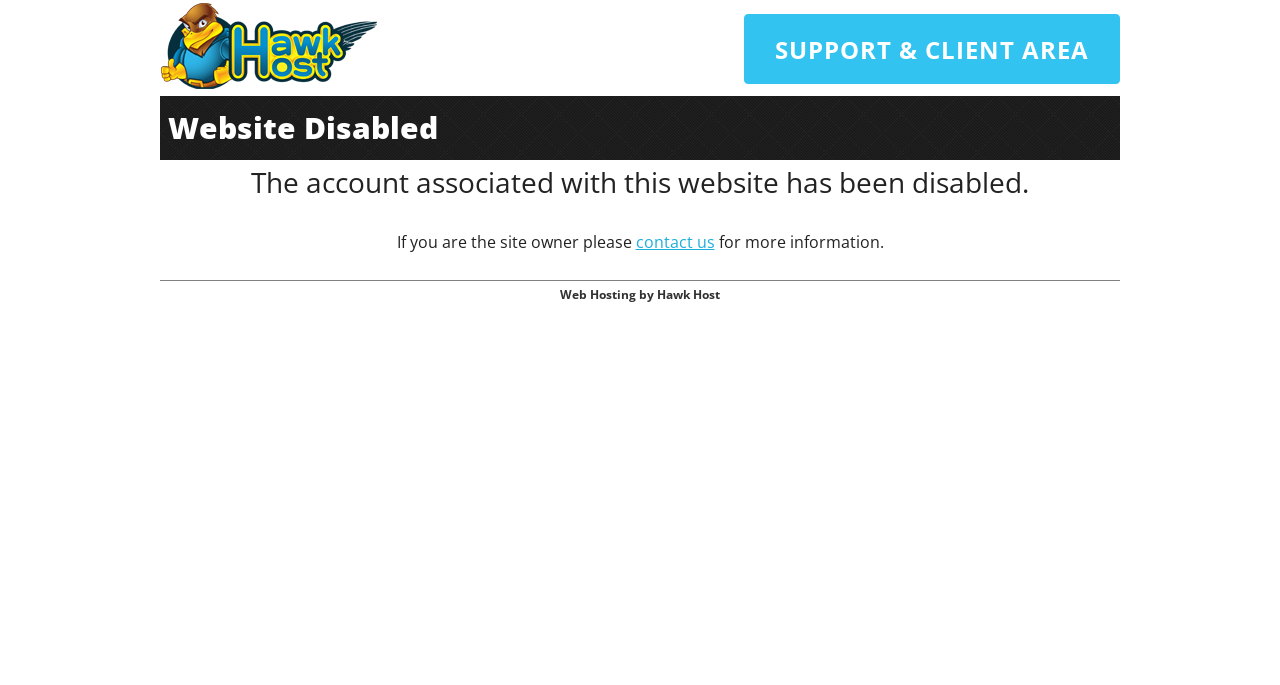Identify the bounding box for the described UI element: "Oreo".

None